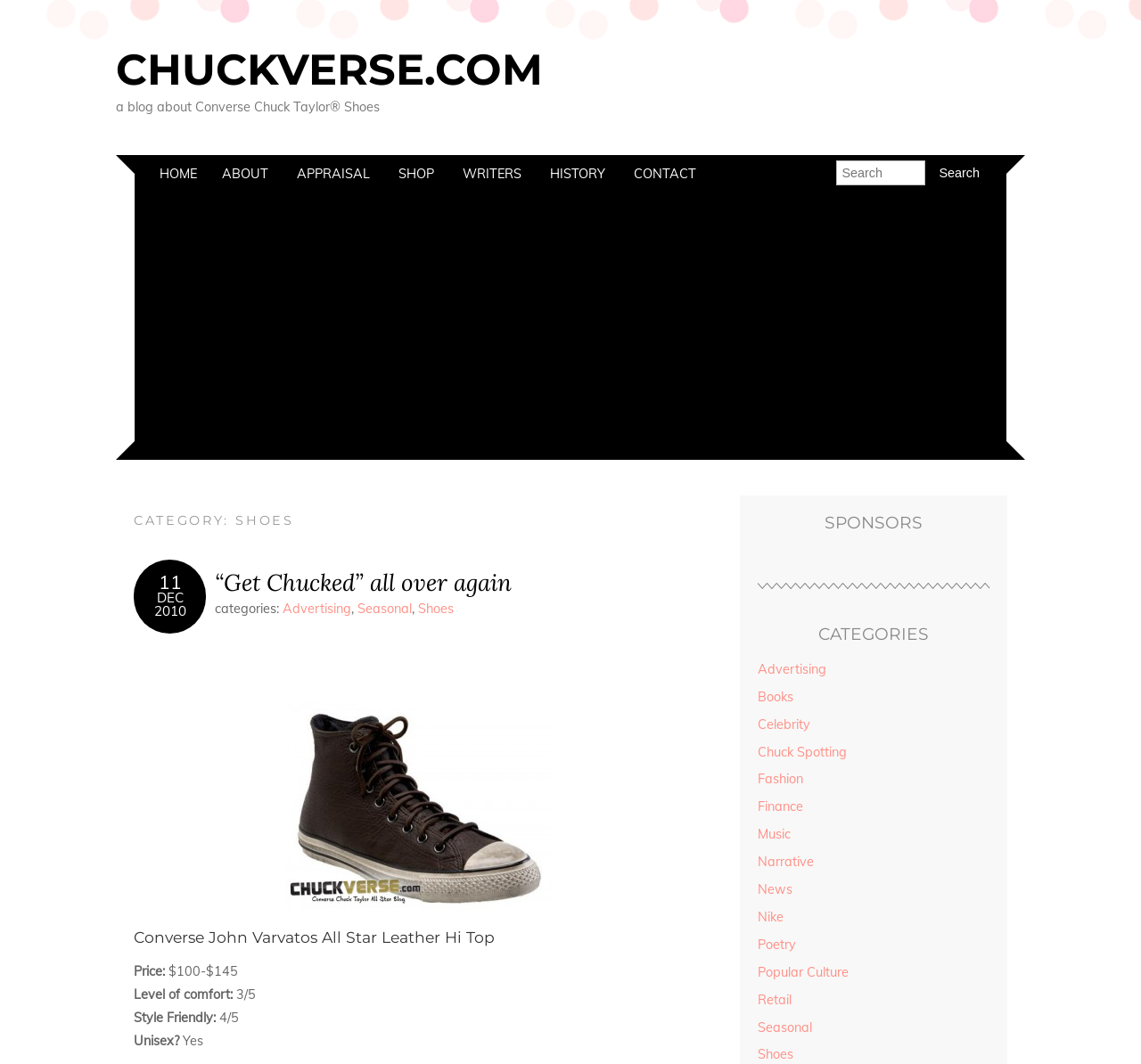What is the level of comfort of the Converse John Varvatos All Star Leather Hi Top?
Please interpret the details in the image and answer the question thoroughly.

The level of comfort of the Converse John Varvatos All Star Leather Hi Top can be determined by looking at the 'Level of comfort:' section, which is located below the 'Price:' section and indicates that the level of comfort is 3 out of 5.